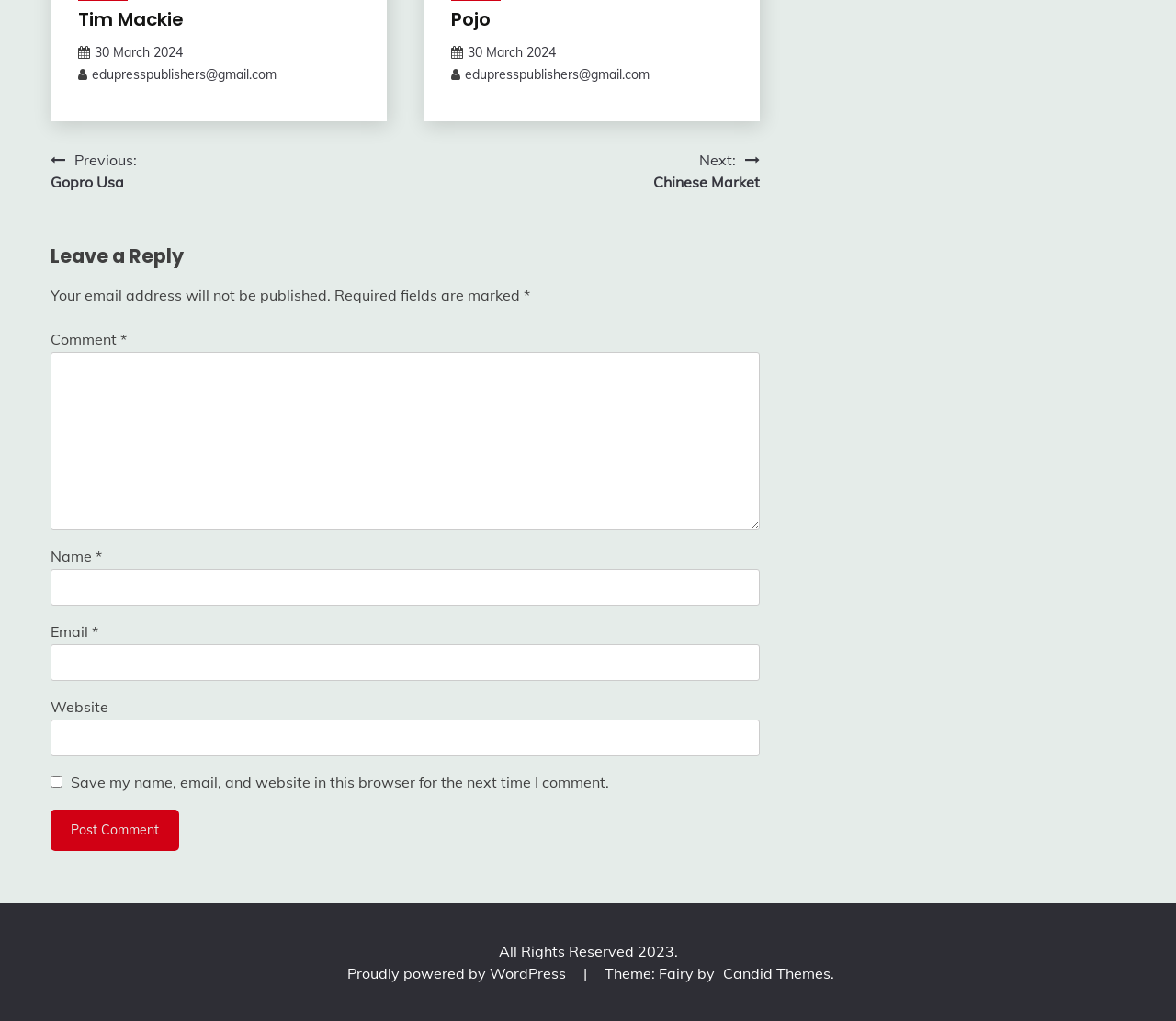Identify the bounding box coordinates necessary to click and complete the given instruction: "Click on the 'Next: Chinese Market' link".

[0.555, 0.146, 0.646, 0.189]